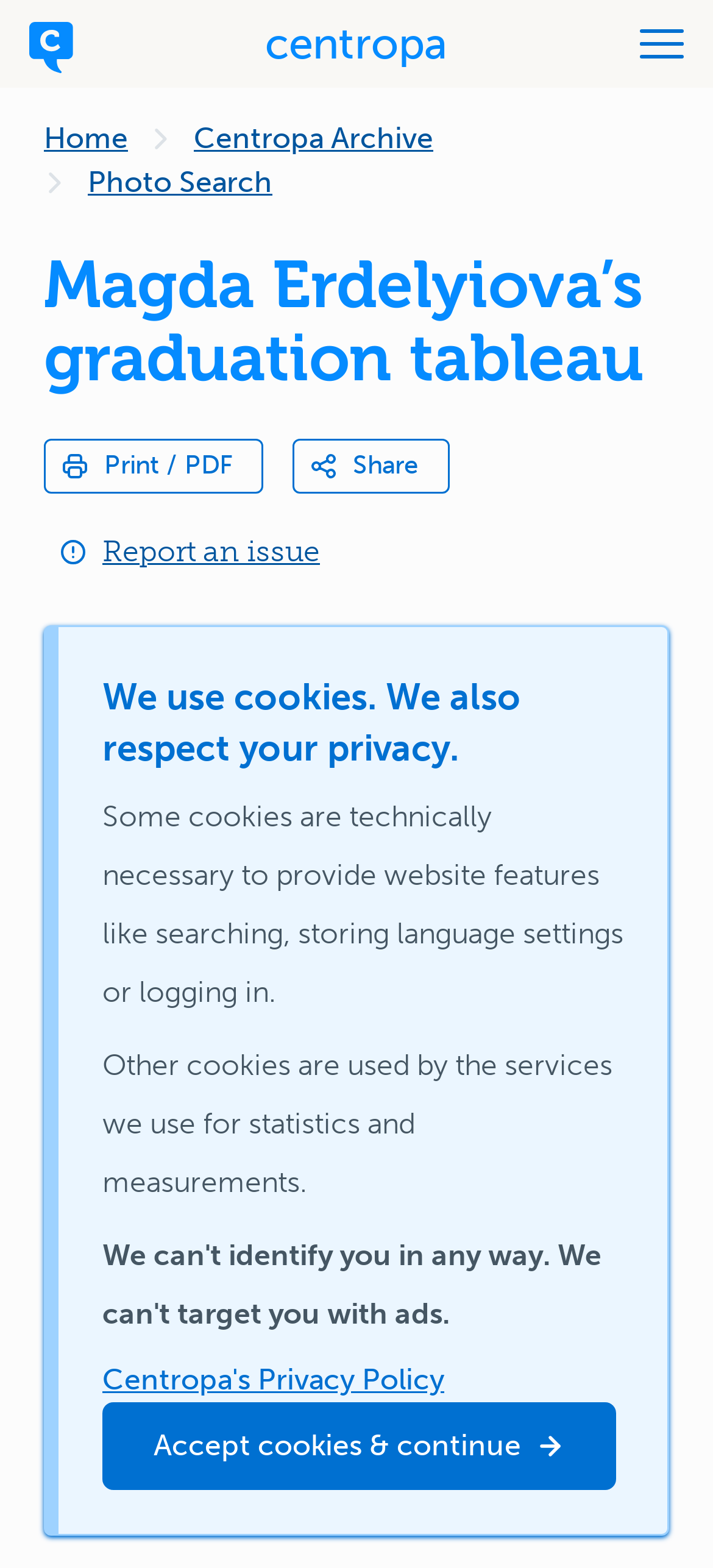What is the purpose of the 'Menu opener' button?
Answer the question with a single word or phrase, referring to the image.

To open the menu